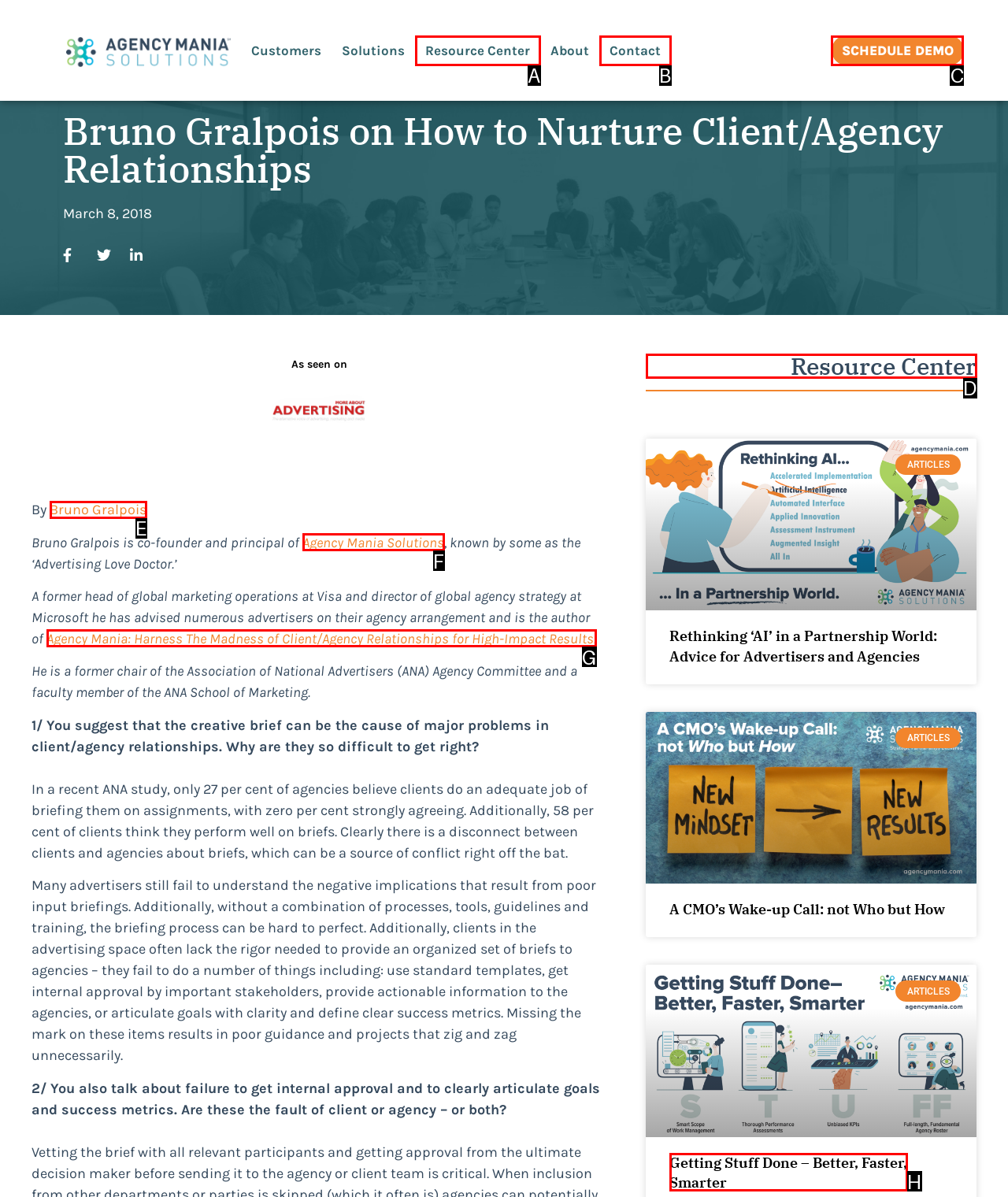Identify which lettered option to click to carry out the task: Explore the 'Resource Center'. Provide the letter as your answer.

D